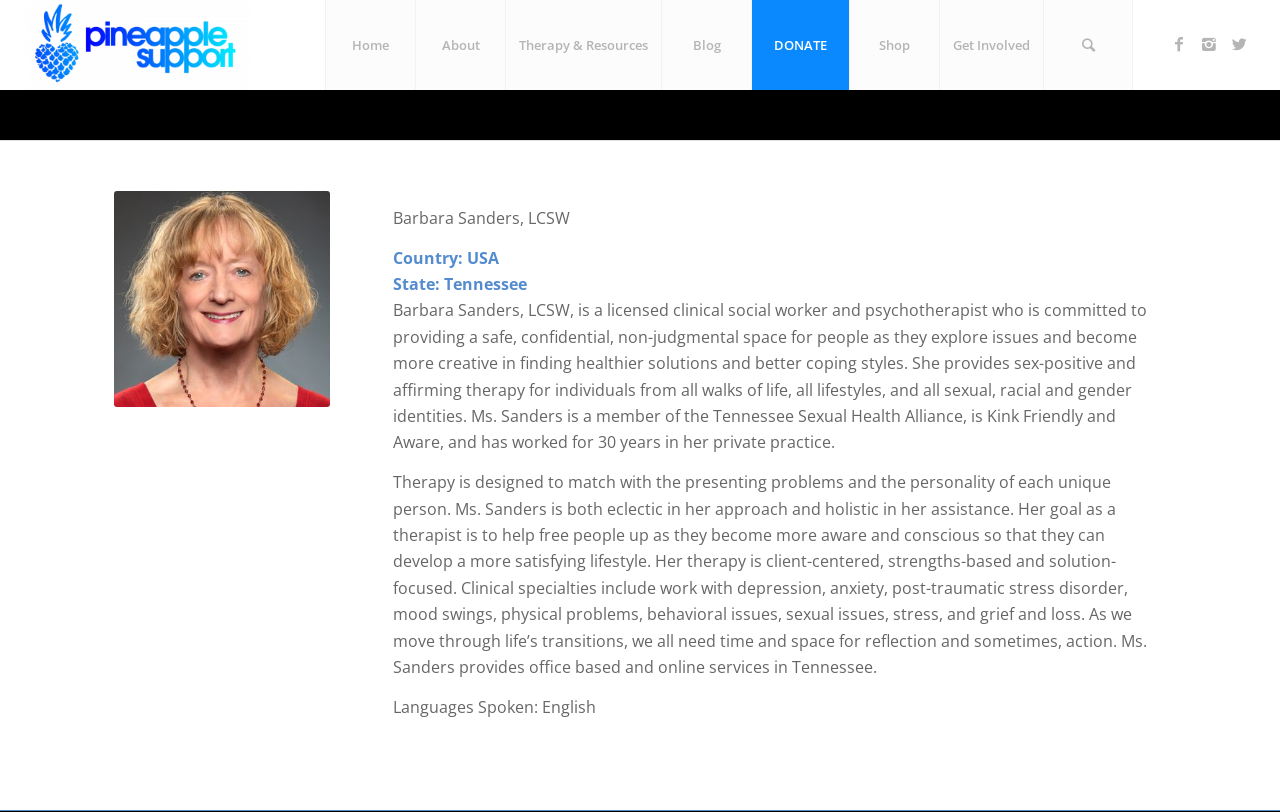Please identify the coordinates of the bounding box that should be clicked to fulfill this instruction: "Click on the Home link".

[0.254, 0.0, 0.325, 0.111]